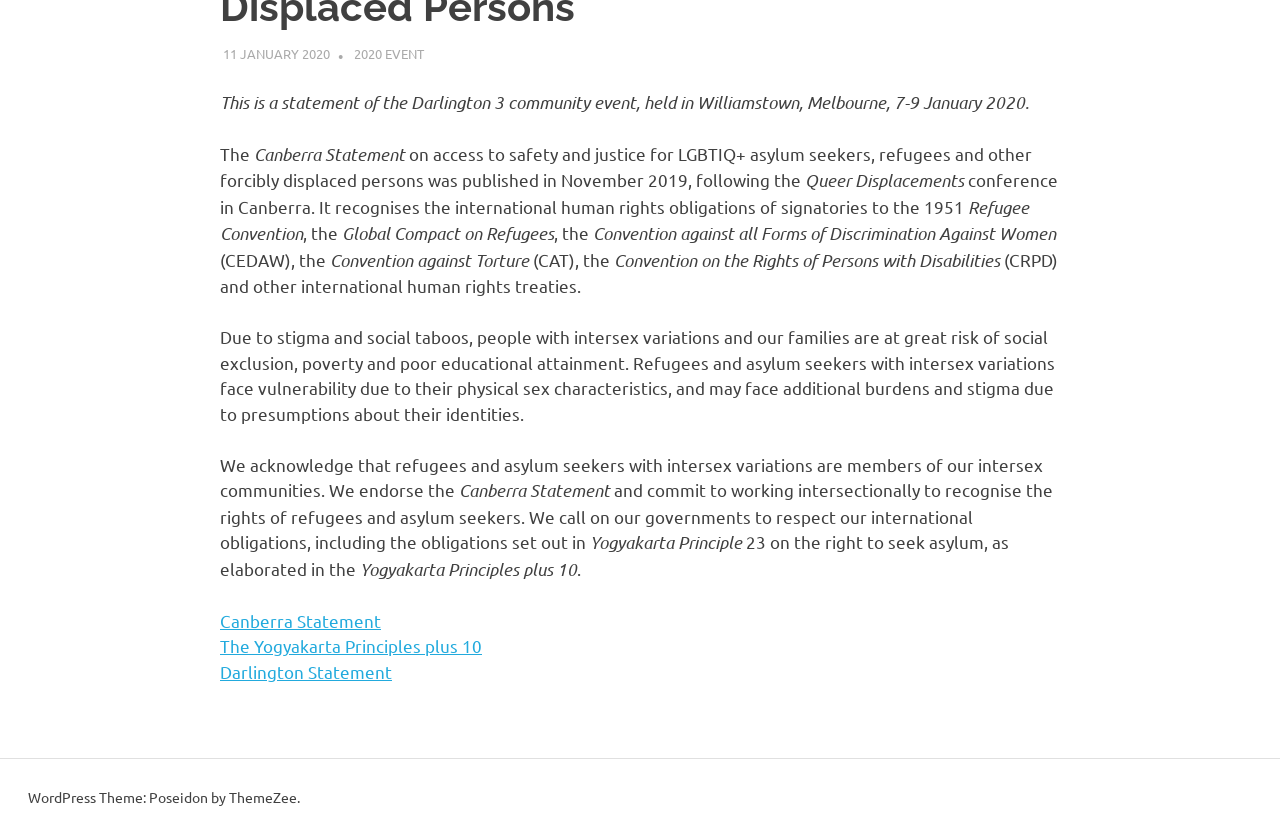From the given element description: "2020 event", find the bounding box for the UI element. Provide the coordinates as four float numbers between 0 and 1, in the order [left, top, right, bottom].

[0.276, 0.054, 0.331, 0.074]